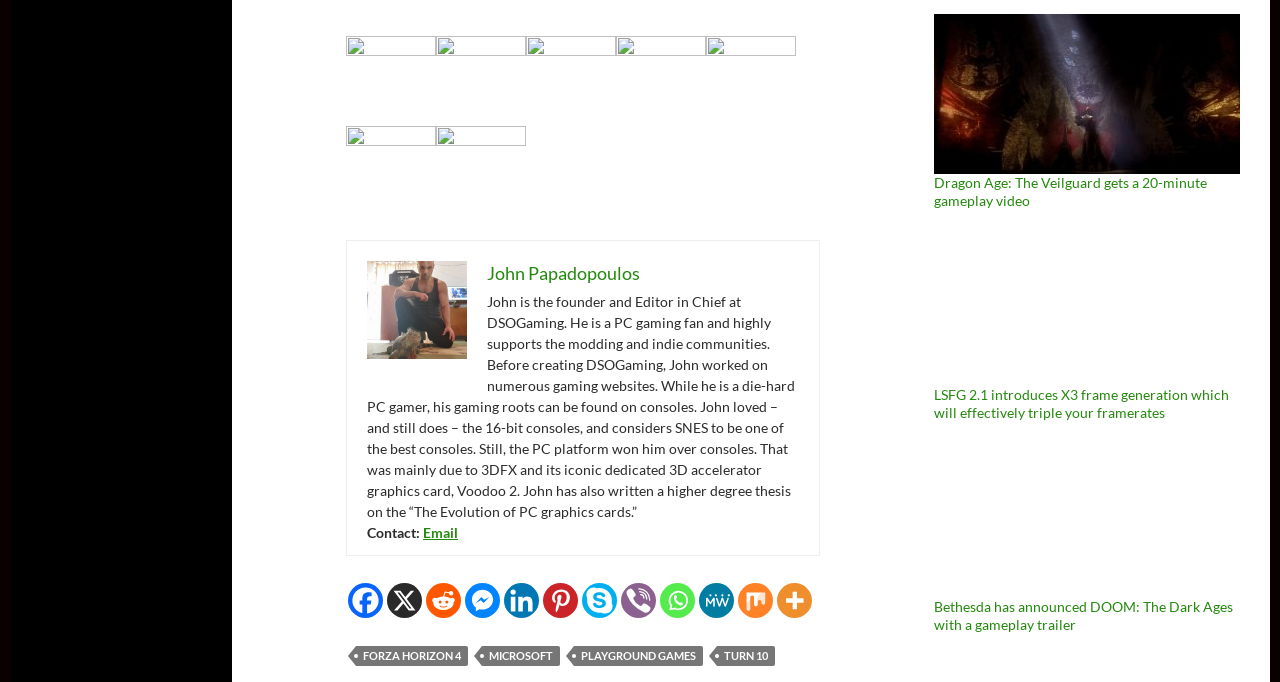Identify the bounding box coordinates for the region of the element that should be clicked to carry out the instruction: "View Dragon Age The Veilguard feature". The bounding box coordinates should be four float numbers between 0 and 1, i.e., [left, top, right, bottom].

[0.73, 0.021, 0.969, 0.255]